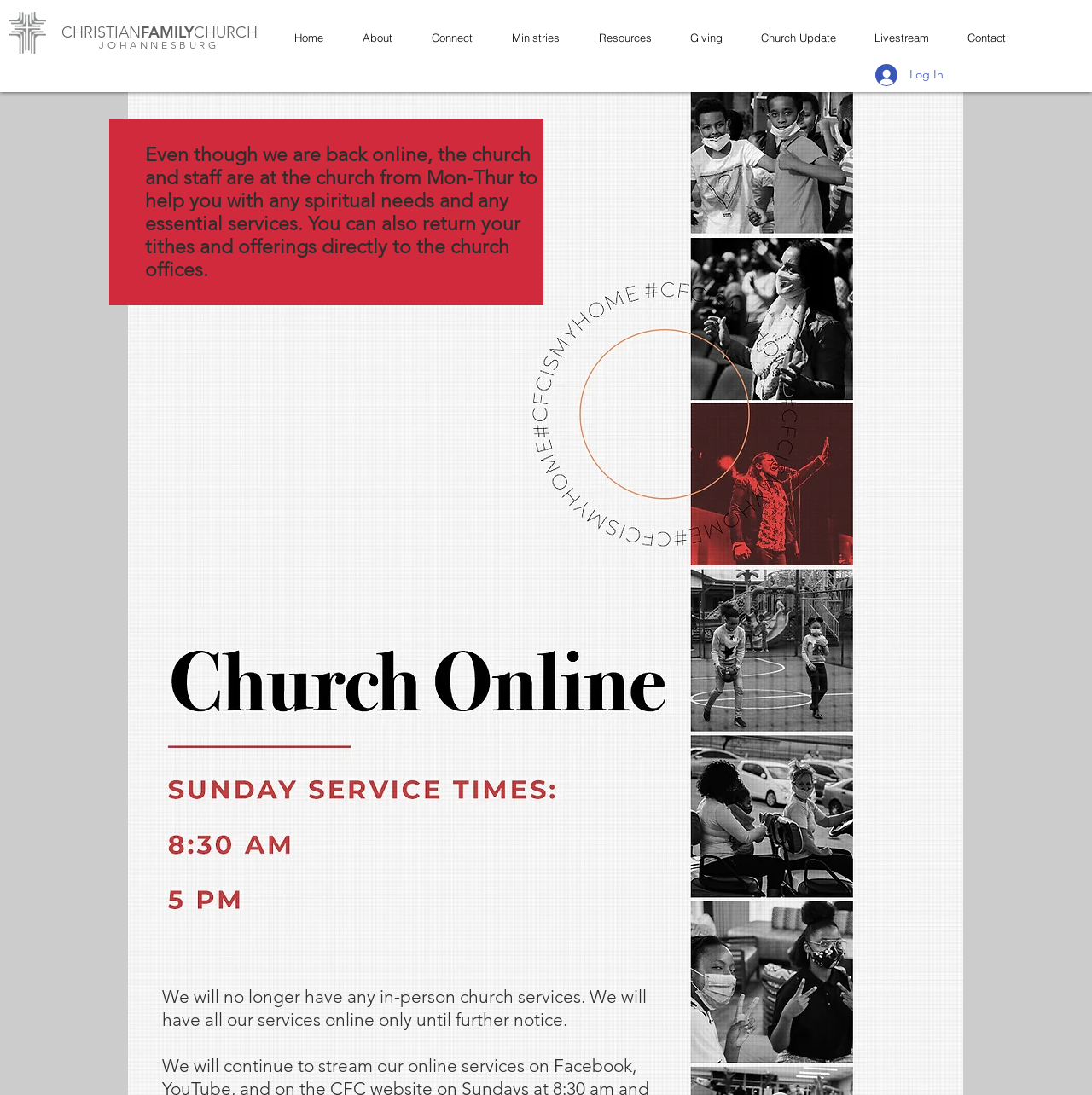Provide the bounding box coordinates of the UI element this sentence describes: "Giving".

[0.62, 0.023, 0.684, 0.045]